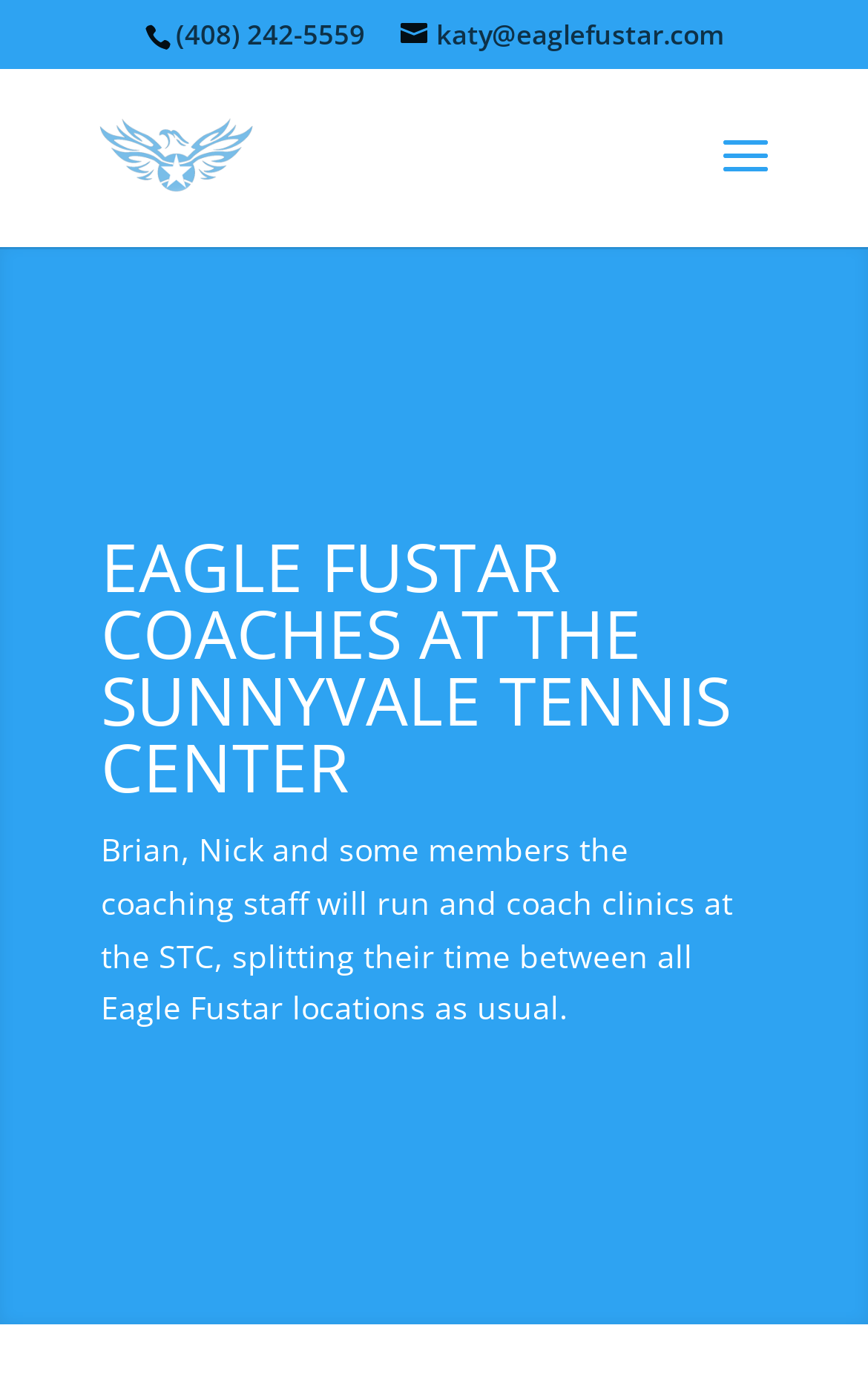Find the bounding box coordinates for the element described here: "katy@eaglefustar.com".

[0.462, 0.011, 0.833, 0.039]